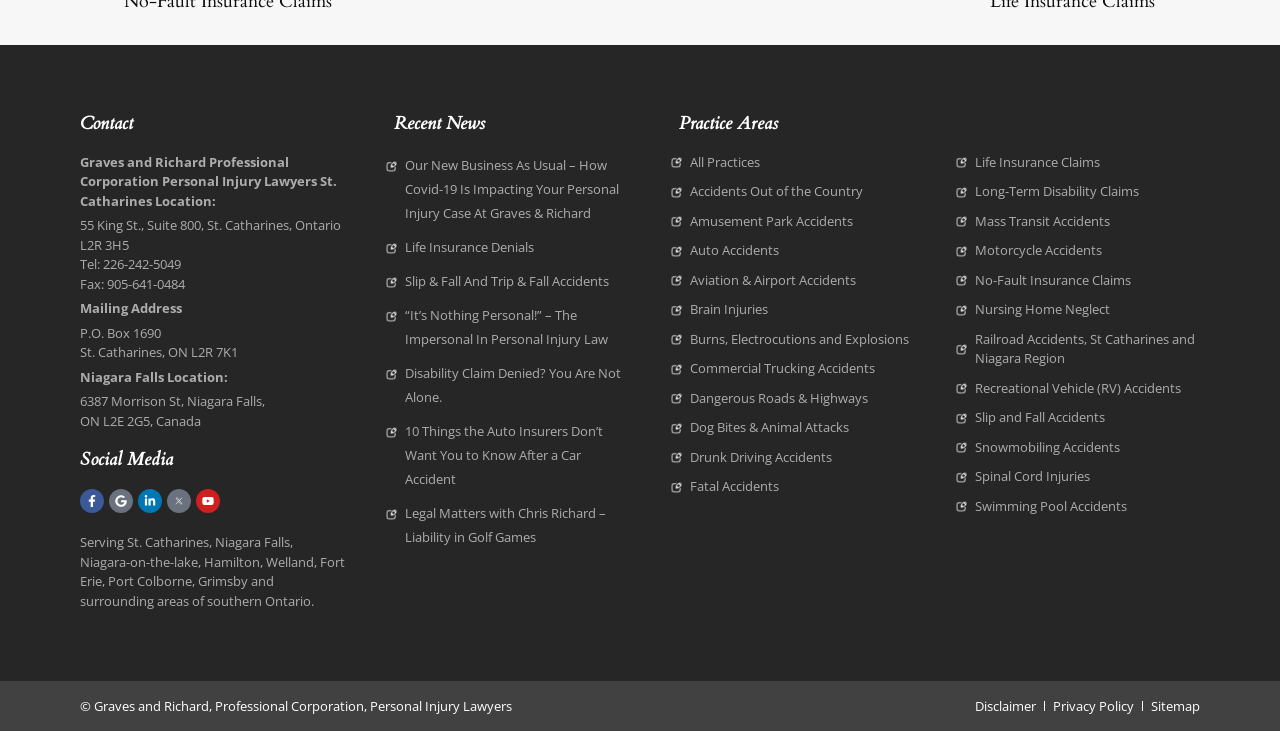Please use the details from the image to answer the following question comprehensively:
How many recent news links are there?

I counted the number of link elements under the 'Recent News' heading and found 6 links: 'Our New Business As Usual – How Covid-19 Is Impacting Your Personal Injury Case At Graves & Richard', 'Life Insurance Denials', 'Slip & Fall And Trip & Fall Accidents', '“It’s Nothing Personal!” – The Impersonal In Personal Injury Law', 'Disability Claim Denied? You Are Not Alone.', and '10 Things the Auto Insurers Don’t Want You to Know After a Car Accident'.